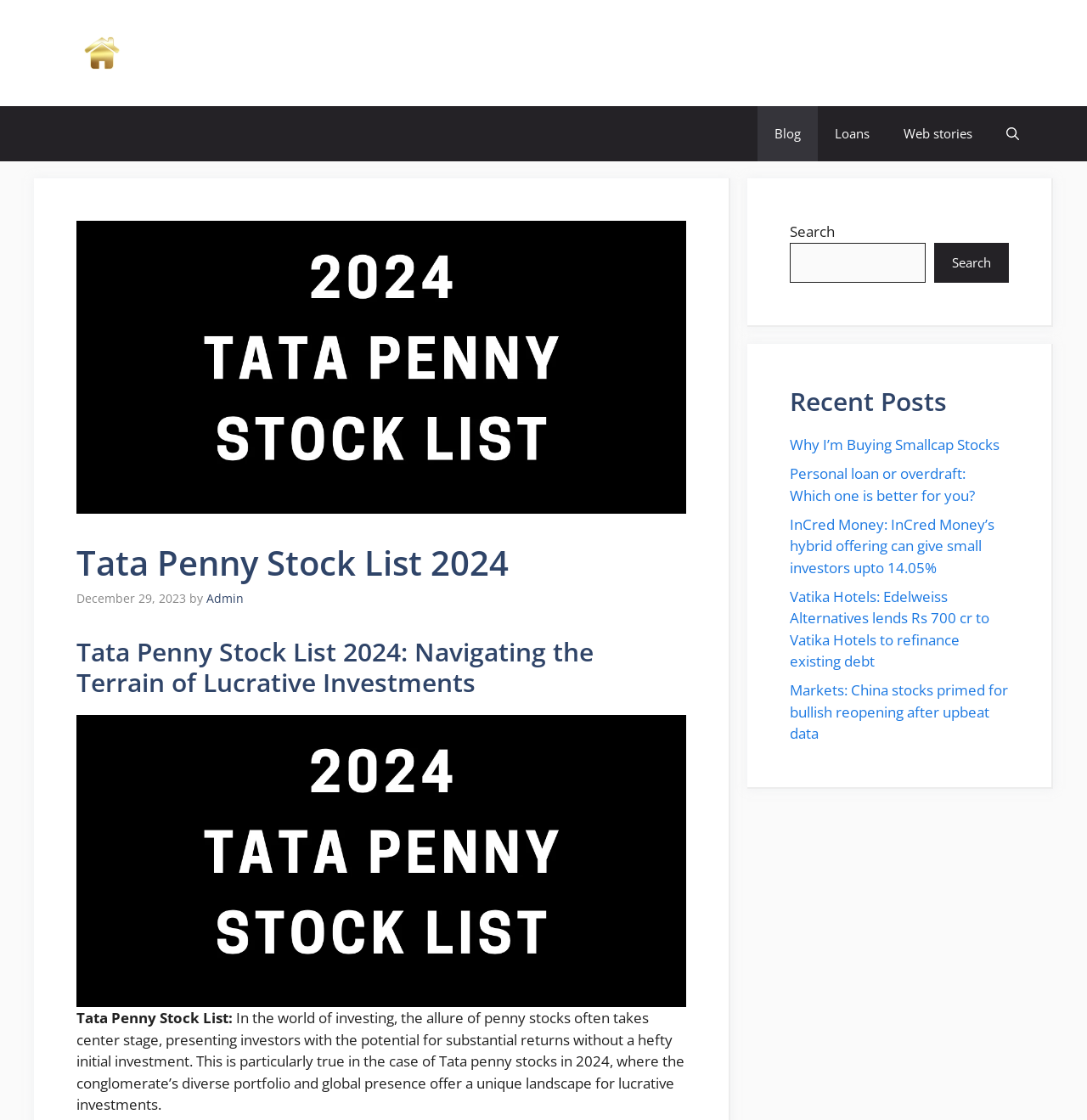Please locate the bounding box coordinates for the element that should be clicked to achieve the following instruction: "Open the search box". Ensure the coordinates are given as four float numbers between 0 and 1, i.e., [left, top, right, bottom].

[0.91, 0.095, 0.953, 0.144]